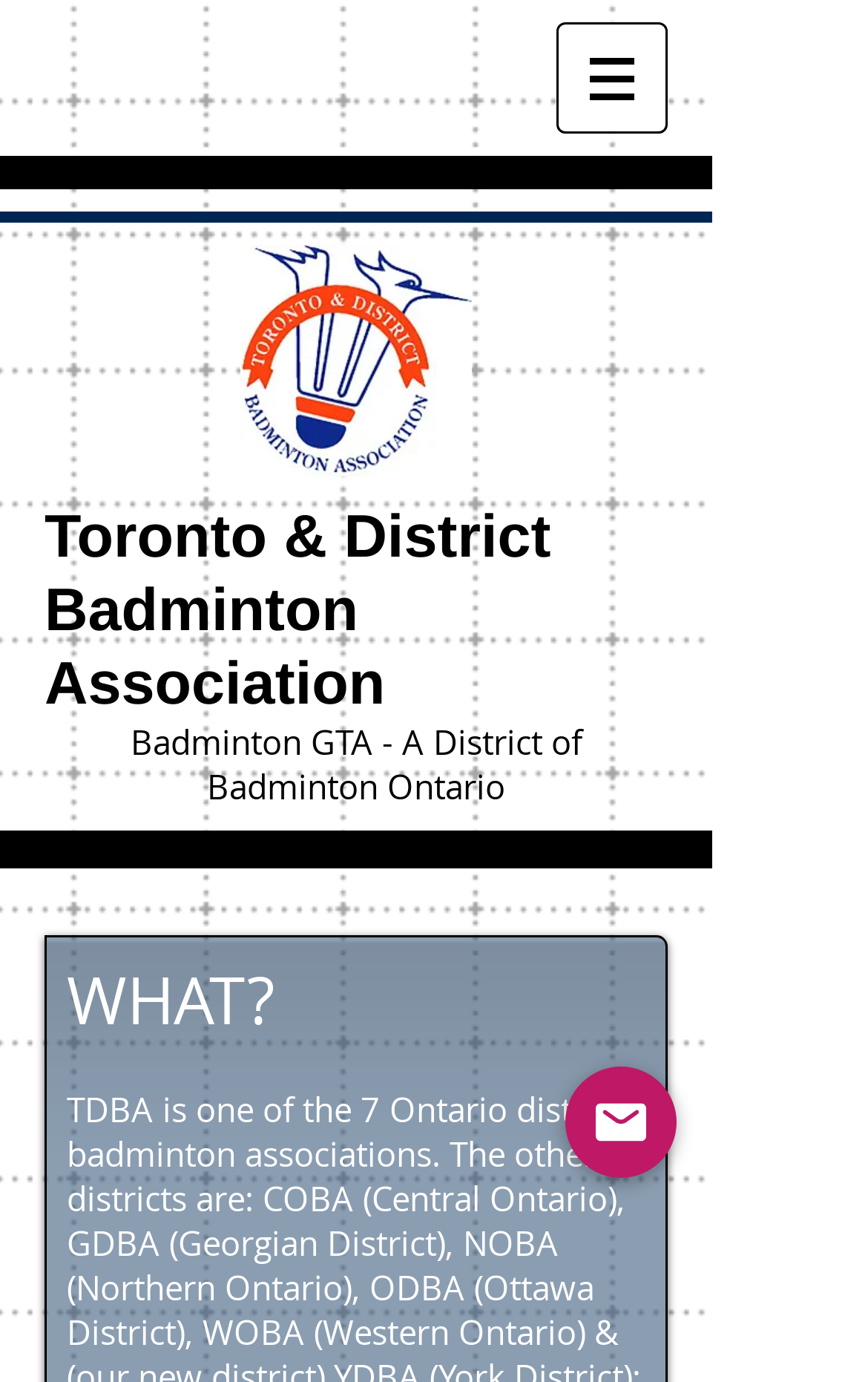Provide the bounding box coordinates for the UI element that is described as: "Email".

[0.651, 0.772, 0.779, 0.852]